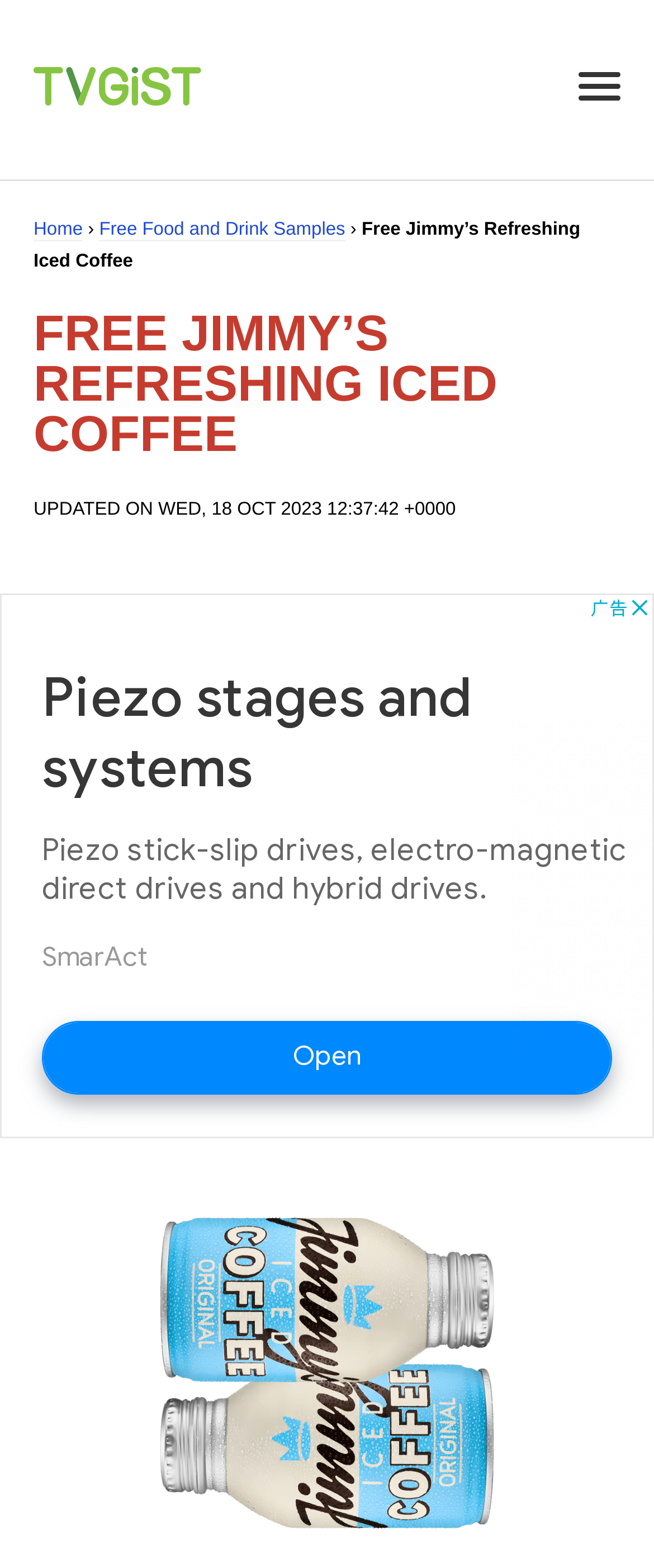Carefully observe the image and respond to the question with a detailed answer:
When was the webpage last updated?

I found the answer by looking at the time element 'Oct. 18, 2023, 12:37 p.m.' which is a specific timestamp indicating when the webpage was last updated.